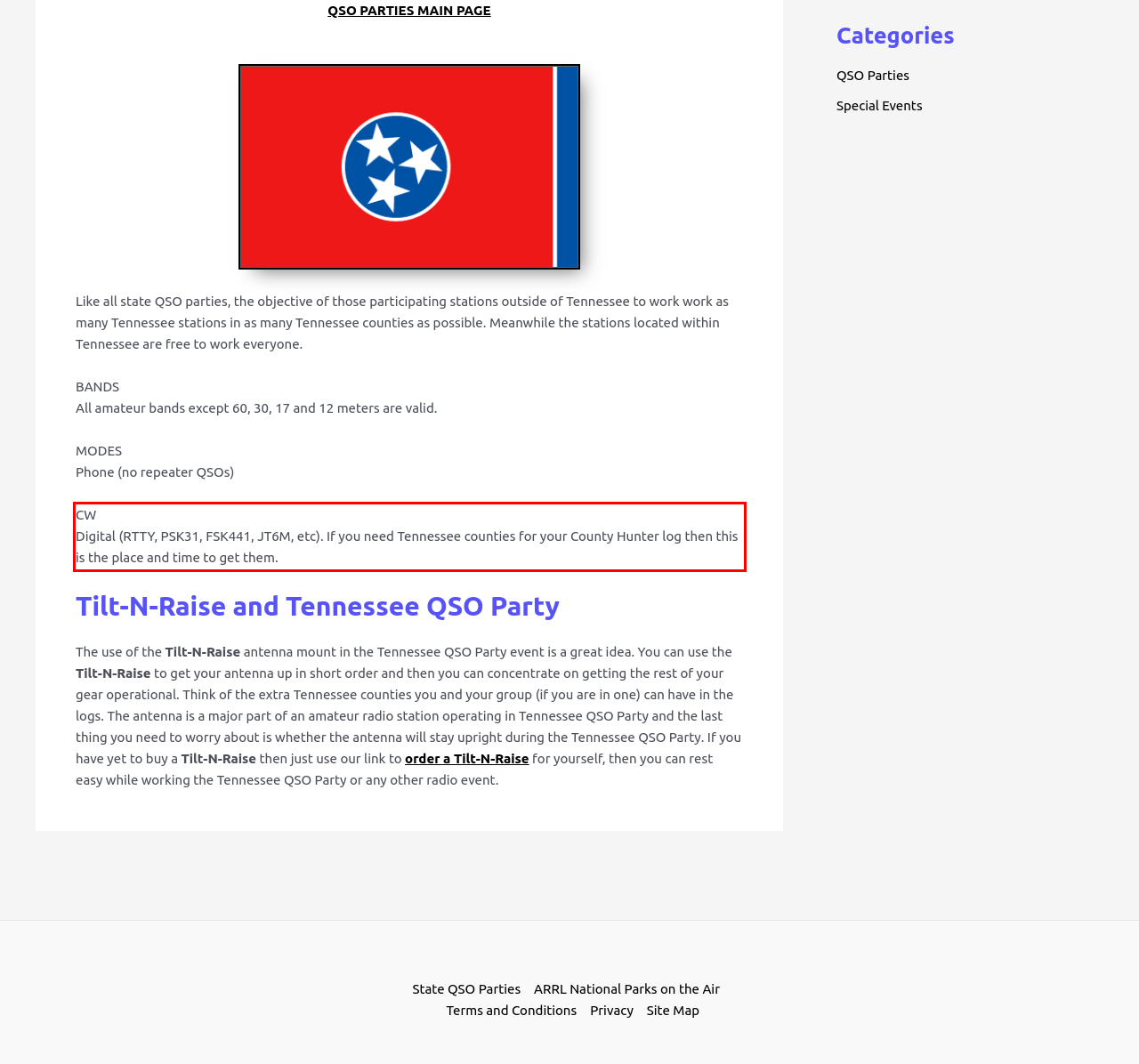Identify and extract the text within the red rectangle in the screenshot of the webpage.

CW Digital (RTTY, PSK31, FSK441, JT6M, etc). If you need Tennessee counties for your County Hunter log then this is the place and time to get them.